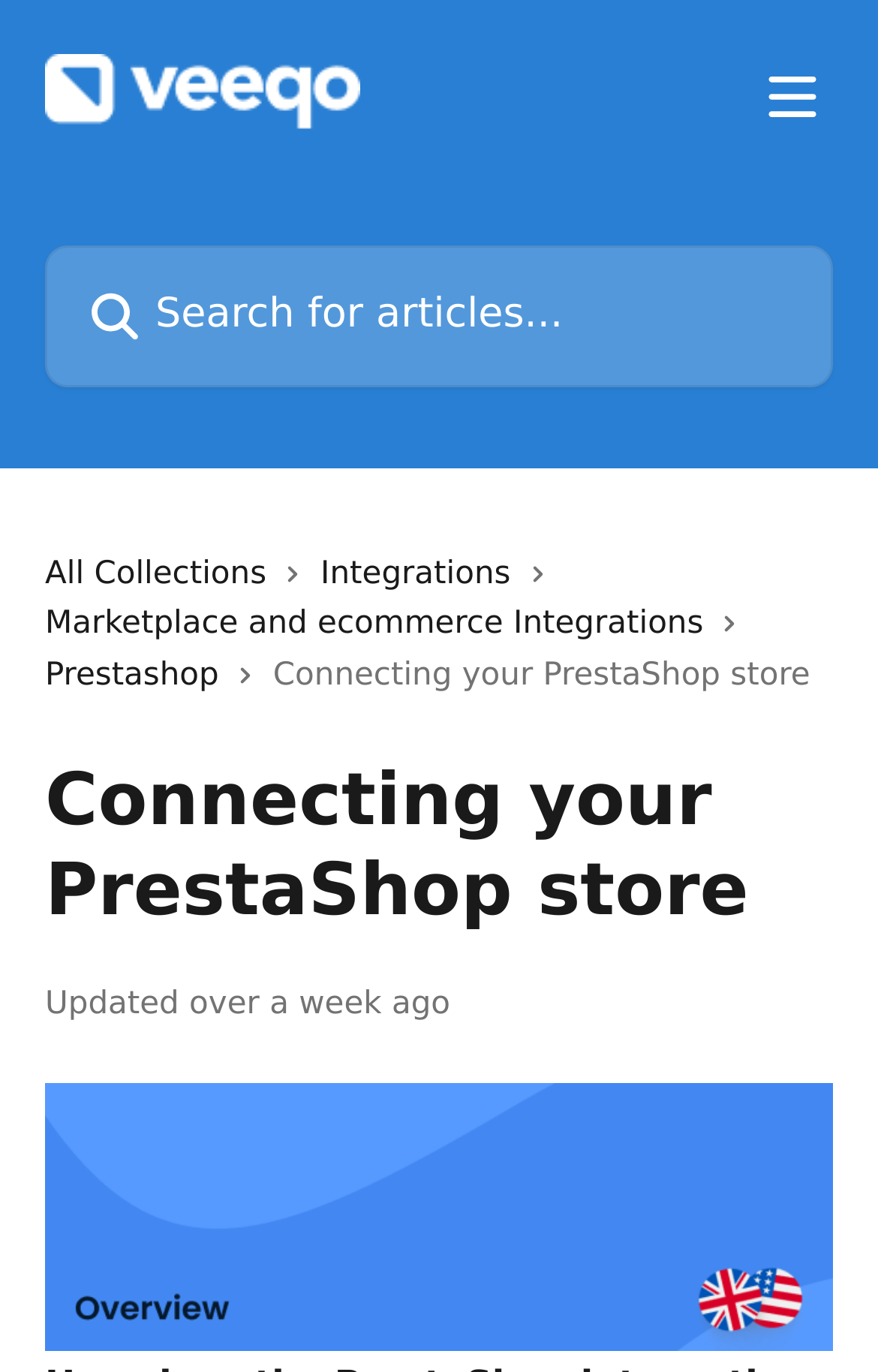What is the purpose of the textbox?
Ensure your answer is thorough and detailed.

The textbox is located below the header section and has a placeholder text 'Search for articles...'. This suggests that the purpose of the textbox is to allow users to search for articles within the help center.